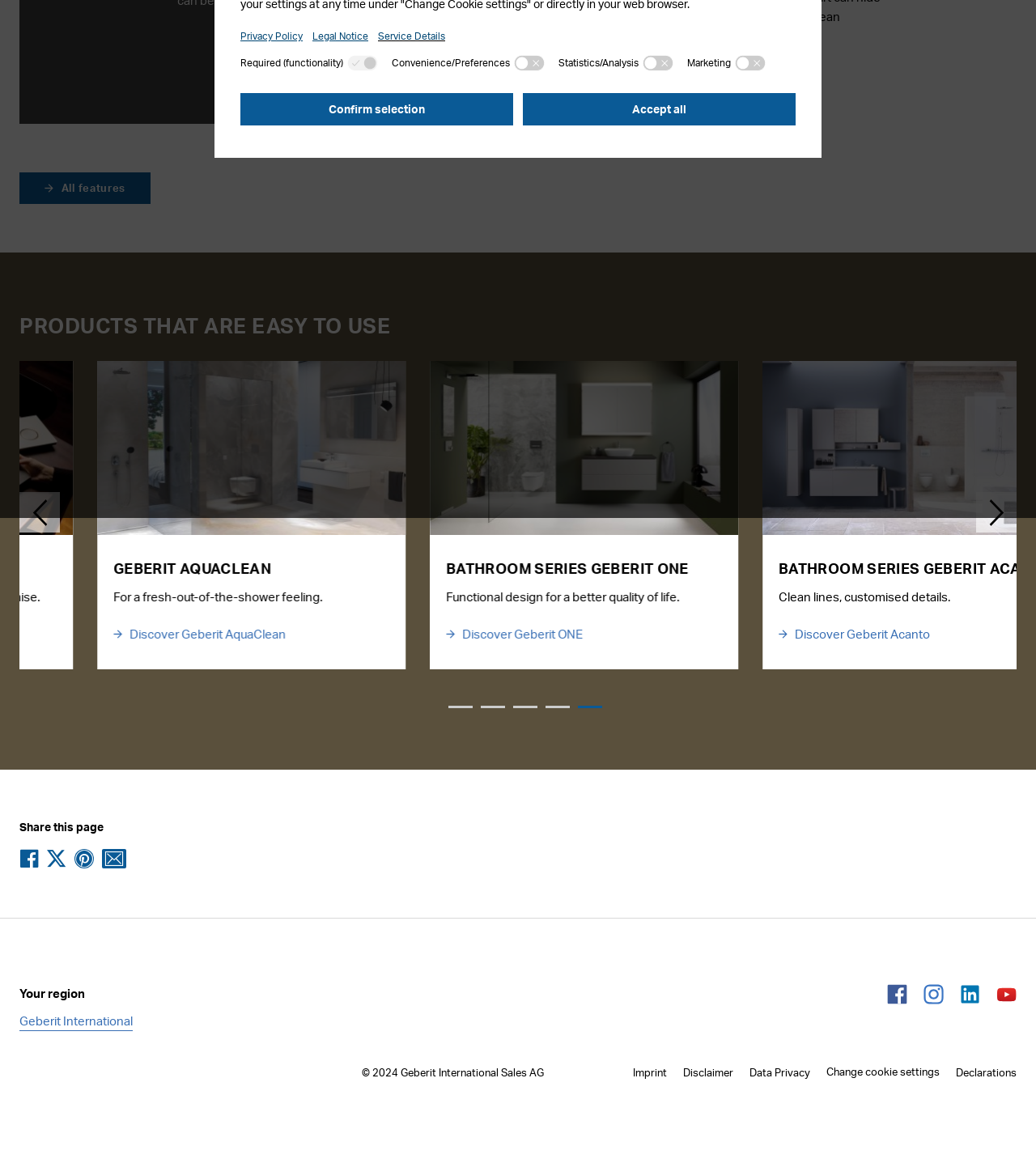Locate the bounding box of the UI element described by: "Data Privacy" in the given webpage screenshot.

[0.723, 0.913, 0.782, 0.93]